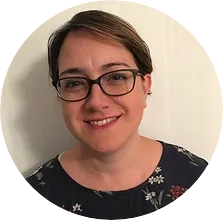What is Lucy Chesher's recognition in the Institution of Occupational Safety and Health?
Analyze the screenshot and provide a detailed answer to the question.

The caption states that Lucy Chesher is recognized as a Chartered Member of the Institution of Occupational Safety and Health (CMIOSH), indicating her professional recognition in the field.